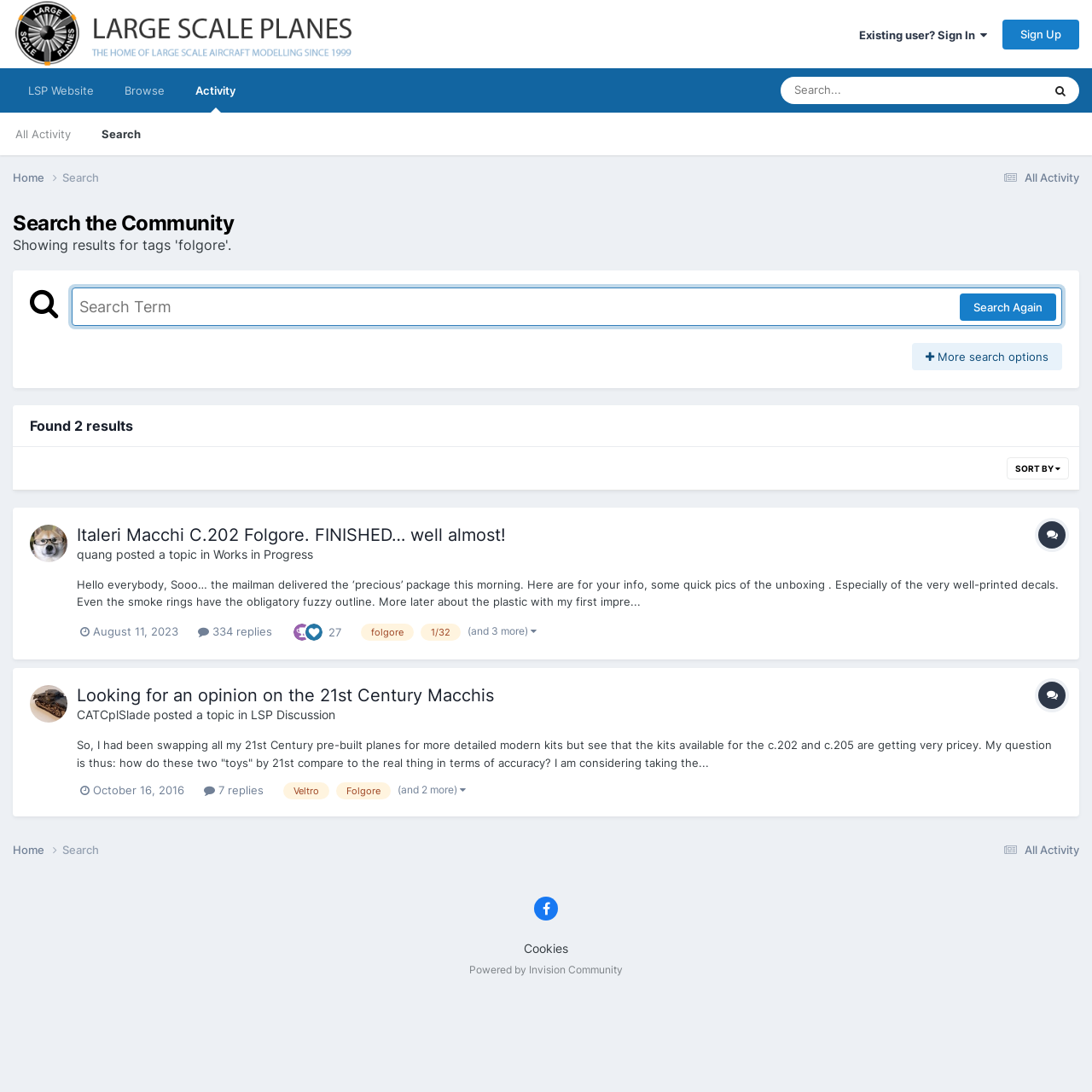What is the name of the community that powers this website?
Please analyze the image and answer the question with as much detail as possible.

The answer can be found at the bottom of the webpage, where the text 'Powered by Invision Community' is located.